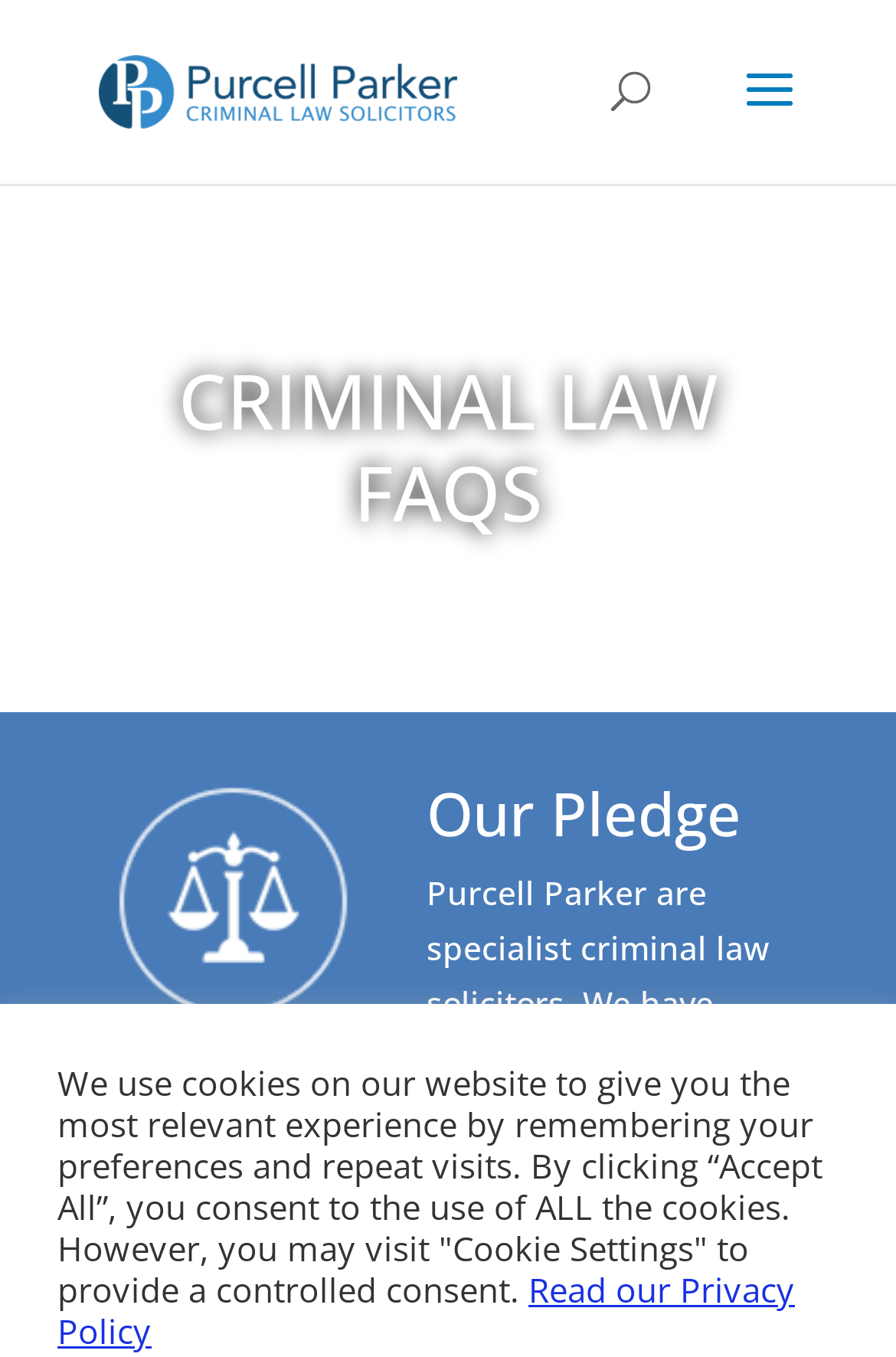Determine the bounding box for the described UI element: "Read our Privacy Policy".

[0.064, 0.933, 0.887, 0.997]